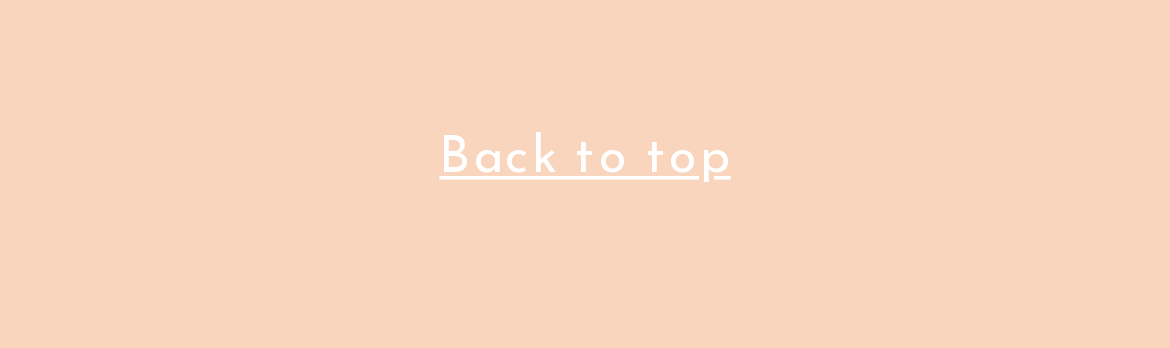What is the purpose of the 'Back to top' link?
Using the picture, provide a one-word or short phrase answer.

to scroll to the top